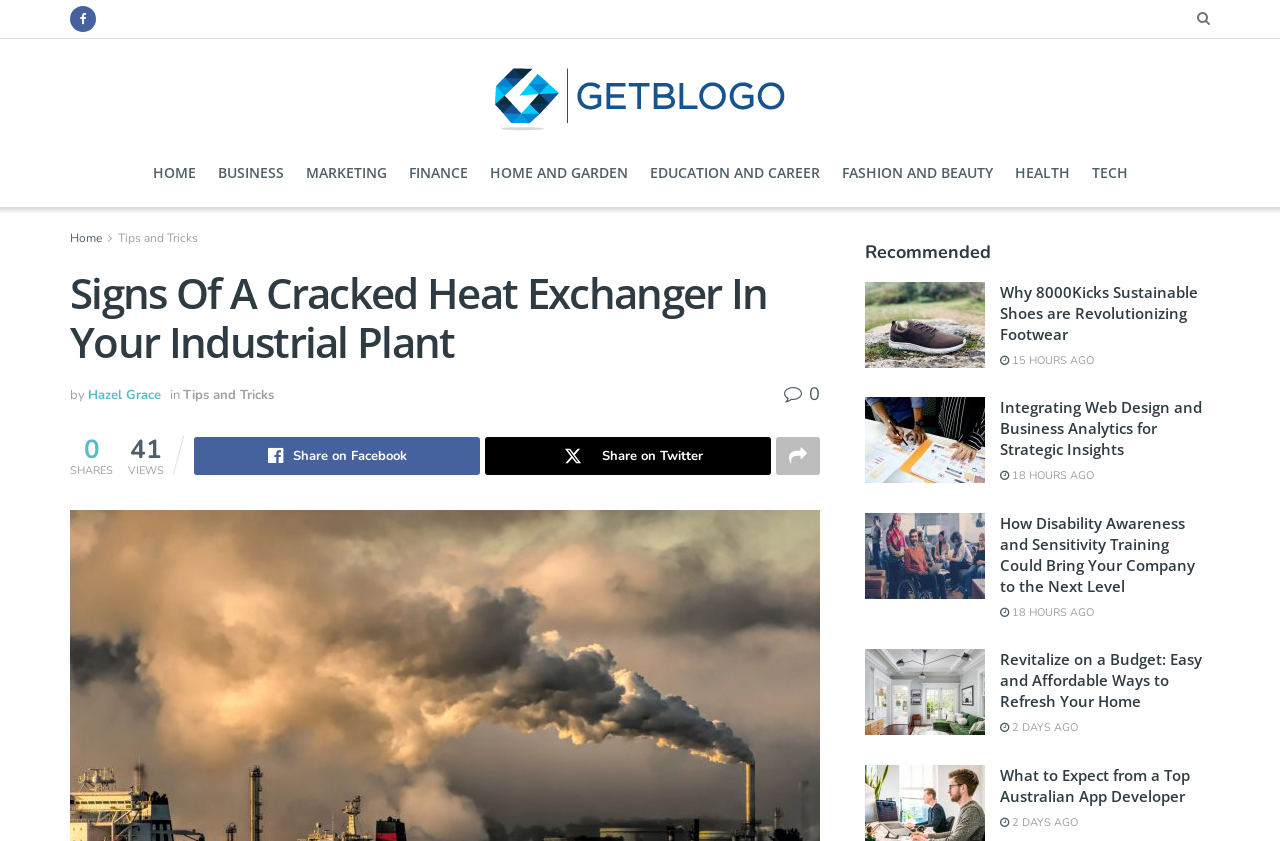Give a detailed explanation of the elements present on the webpage.

This webpage appears to be a blog article titled "Signs Of A Cracked Heat Exchanger In Your Industrial Plant" written by Hazel Grace. The article is categorized under "Home and Garden" and has 41 shares and an unknown number of views.

At the top of the page, there is a navigation menu with links to various categories, including "HOME", "BUSINESS", "MARKETING", "FINANCE", and more. Below the navigation menu, there is a secondary menu with links to "Home", "Tips and Tricks", and other sections.

The main article content is divided into sections, with the title and author information at the top. The article itself is not summarized here, but it appears to discuss the signs of a cracked heat exchanger in an industrial plant.

To the right of the article, there are social media sharing links, including Facebook, Twitter, and an unknown platform represented by the "\uf064" icon.

Below the article, there is a "Recommended" section featuring three articles with images and headings. The articles are titled "Why 8000Kicks Sustainable Shoes are Revolutionizing Footwear", "Integrating Web Design and Business Analytics for Strategic Insights", and "How Disability Awareness and Sensitivity Training Could Bring Your Company to the Next Level". Each article has a timestamp indicating when it was posted, ranging from 15 hours ago to 2 days ago.

Further down the page, there are additional article recommendations, including "Revitalize on a Budget: Easy and Affordable Ways to Refresh Your Home" and "What to Expect from a Top Australian App Developer". These articles also have images, headings, and timestamps.